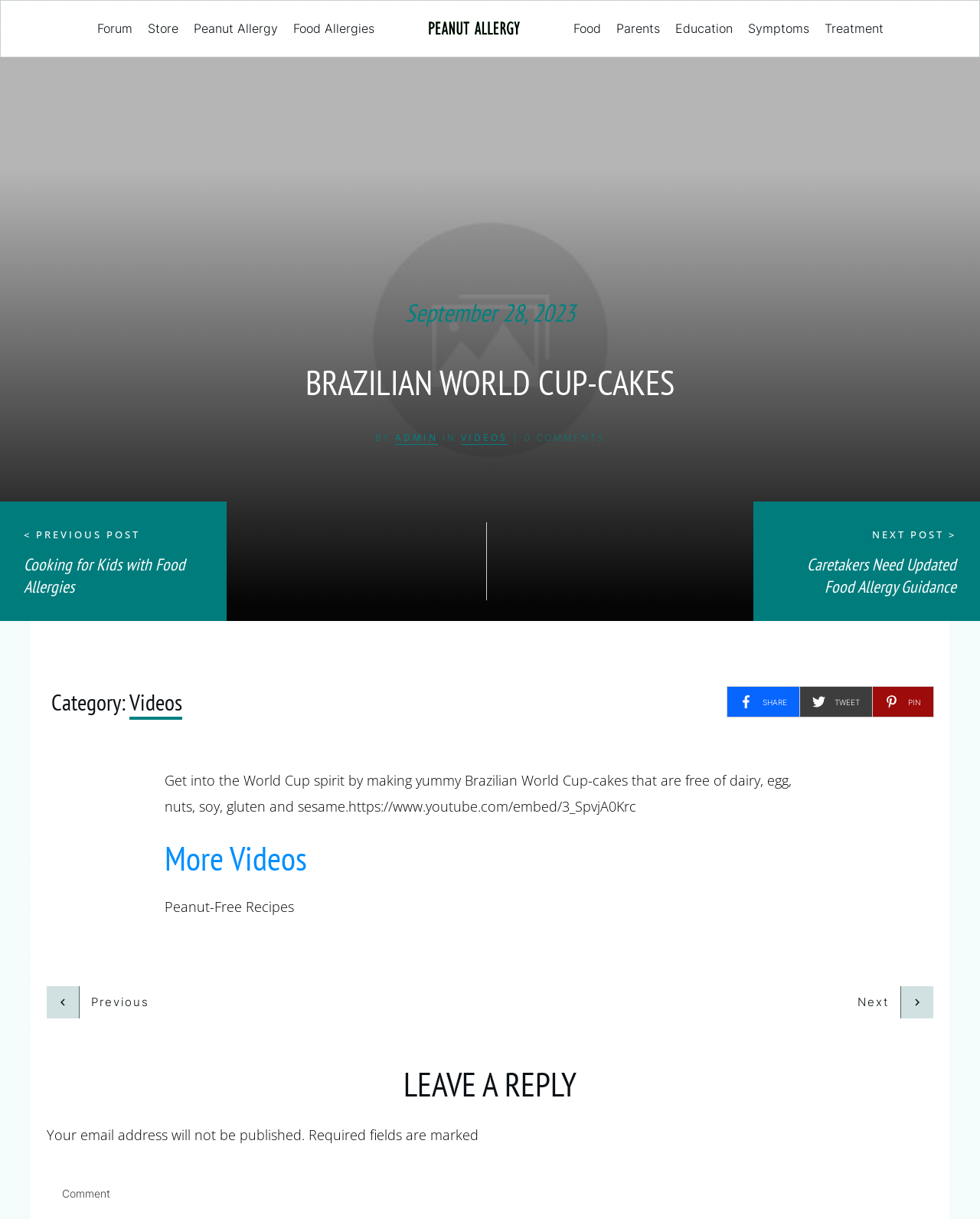Identify and provide the main heading of the webpage.

BRAZILIAN WORLD CUP-CAKES